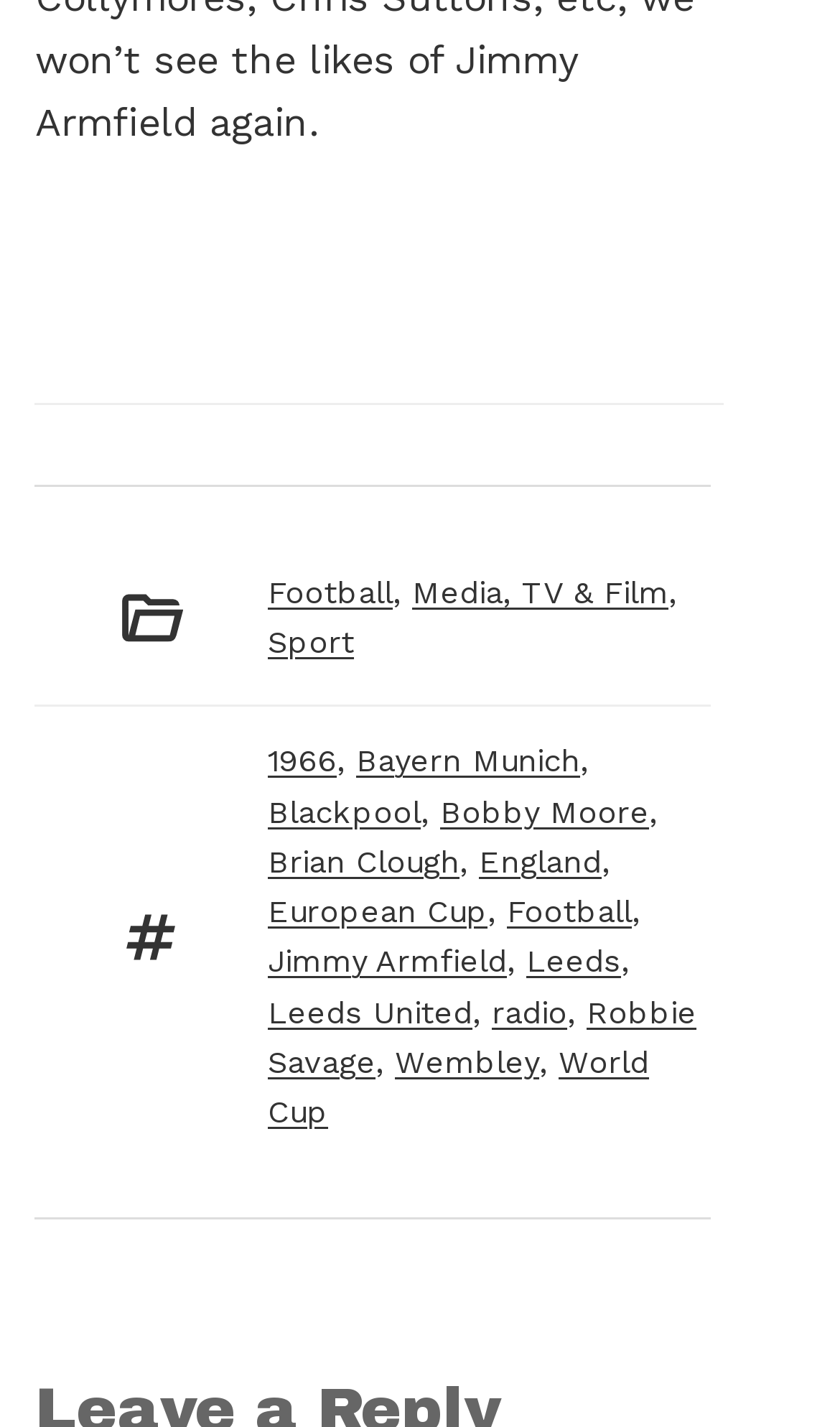Please indicate the bounding box coordinates of the element's region to be clicked to achieve the instruction: "View Media, TV & Film category". Provide the coordinates as four float numbers between 0 and 1, i.e., [left, top, right, bottom].

[0.491, 0.402, 0.796, 0.429]